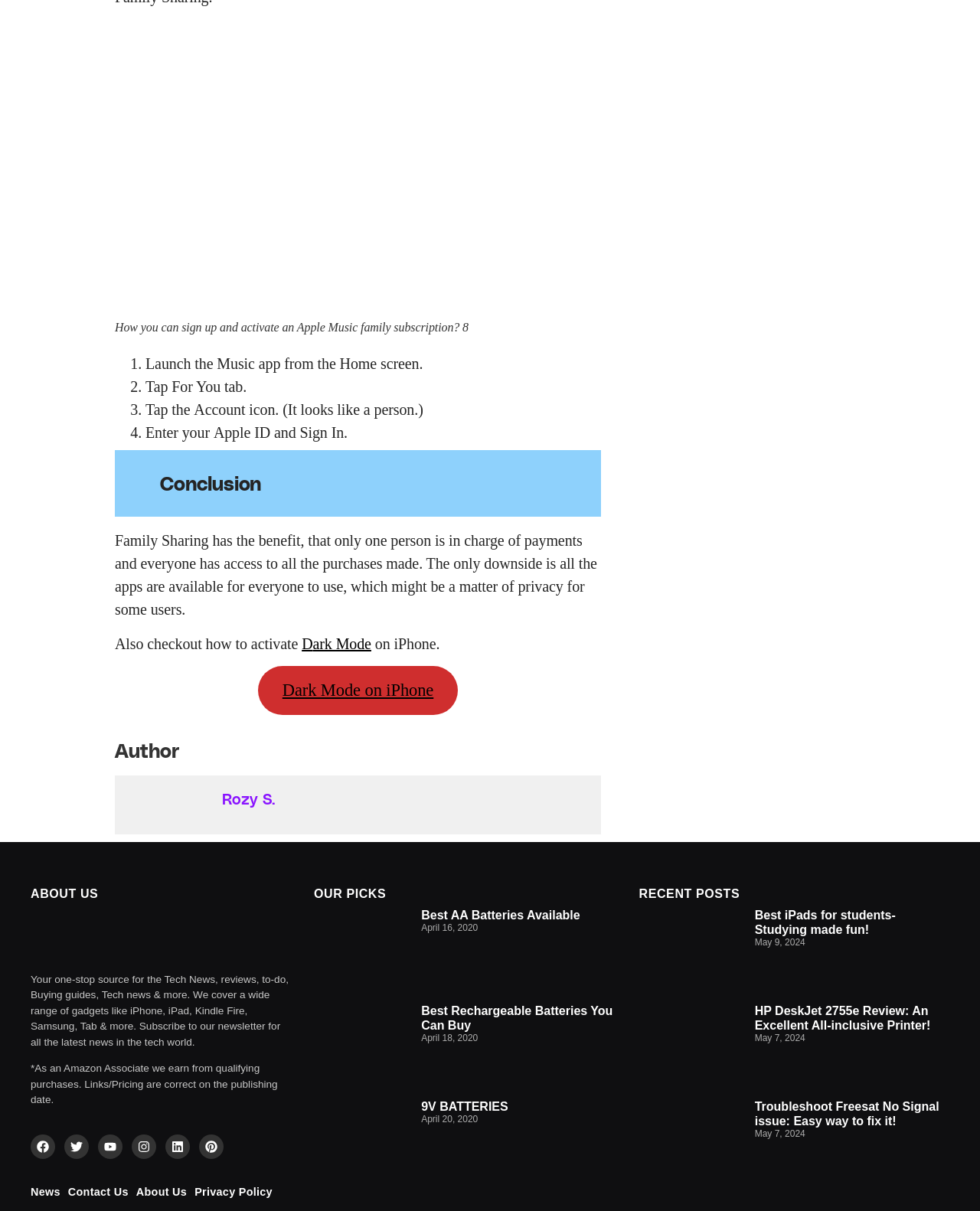Please respond in a single word or phrase: 
What is the purpose of the 'Account icon' in the Music app?

To sign in